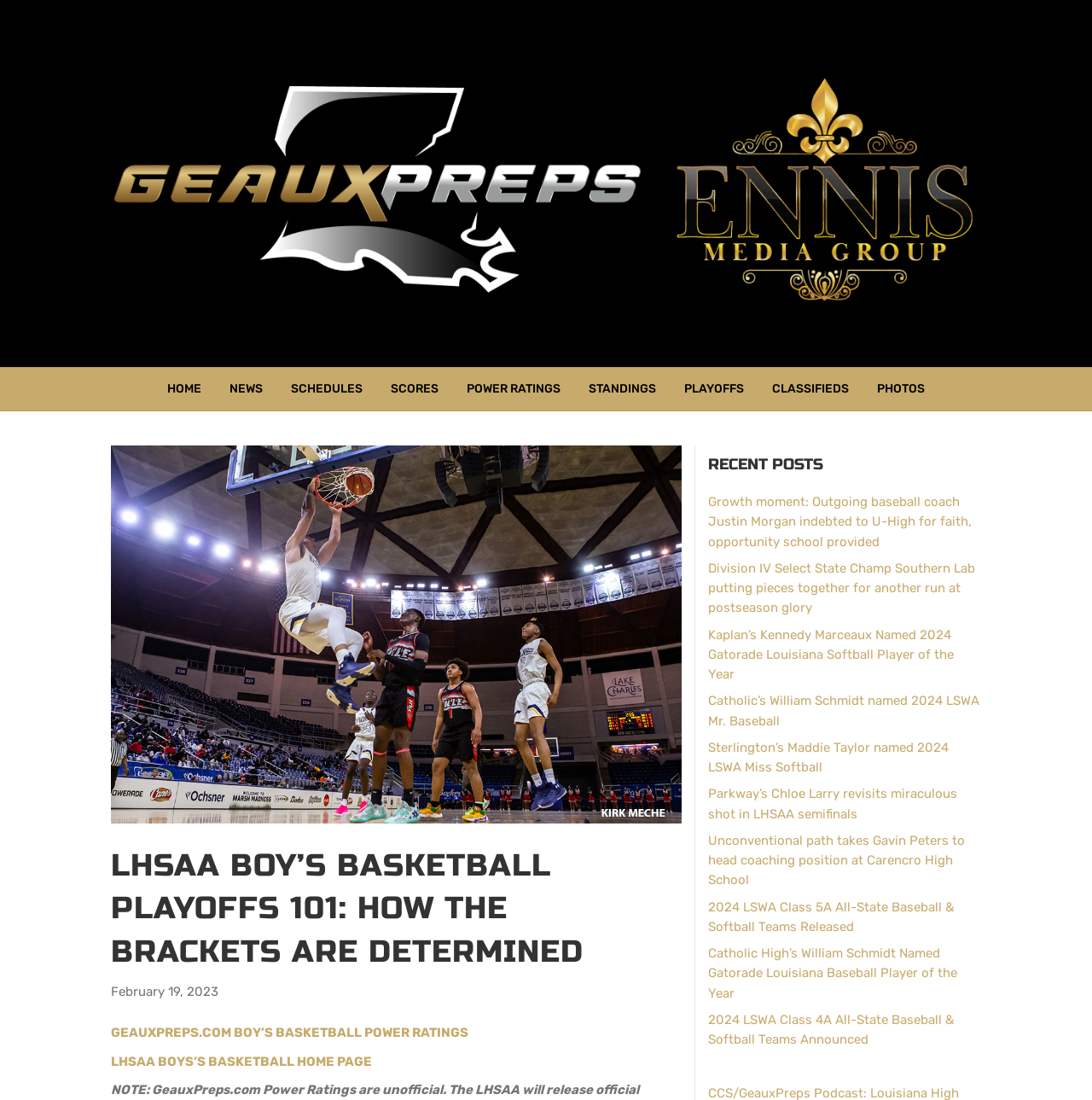Answer the question in one word or a short phrase:
How many recent posts are listed?

9